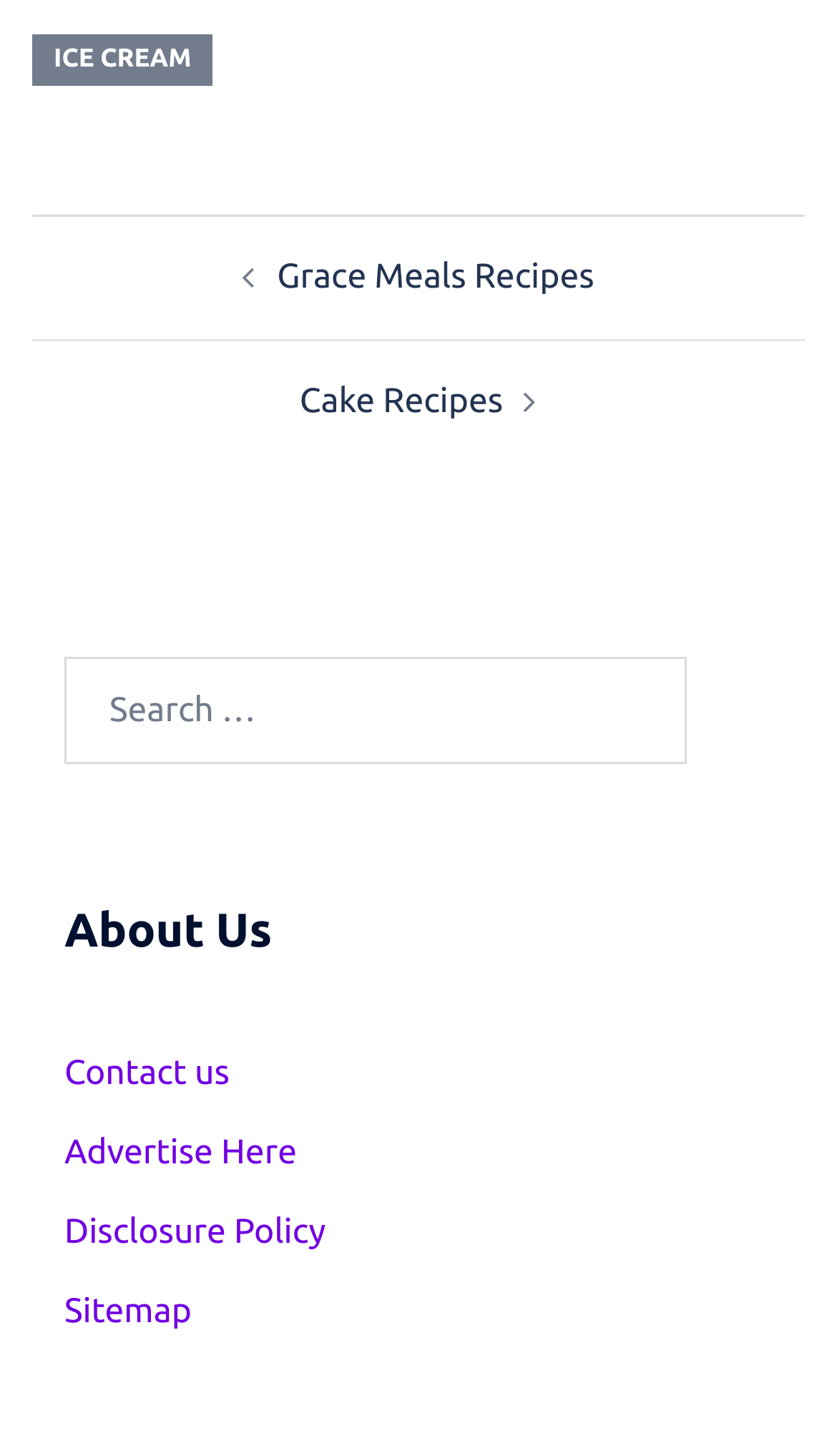Determine the bounding box coordinates for the clickable element to execute this instruction: "Search for recipes". Provide the coordinates as four float numbers between 0 and 1, i.e., [left, top, right, bottom].

[0.077, 0.451, 0.923, 0.532]